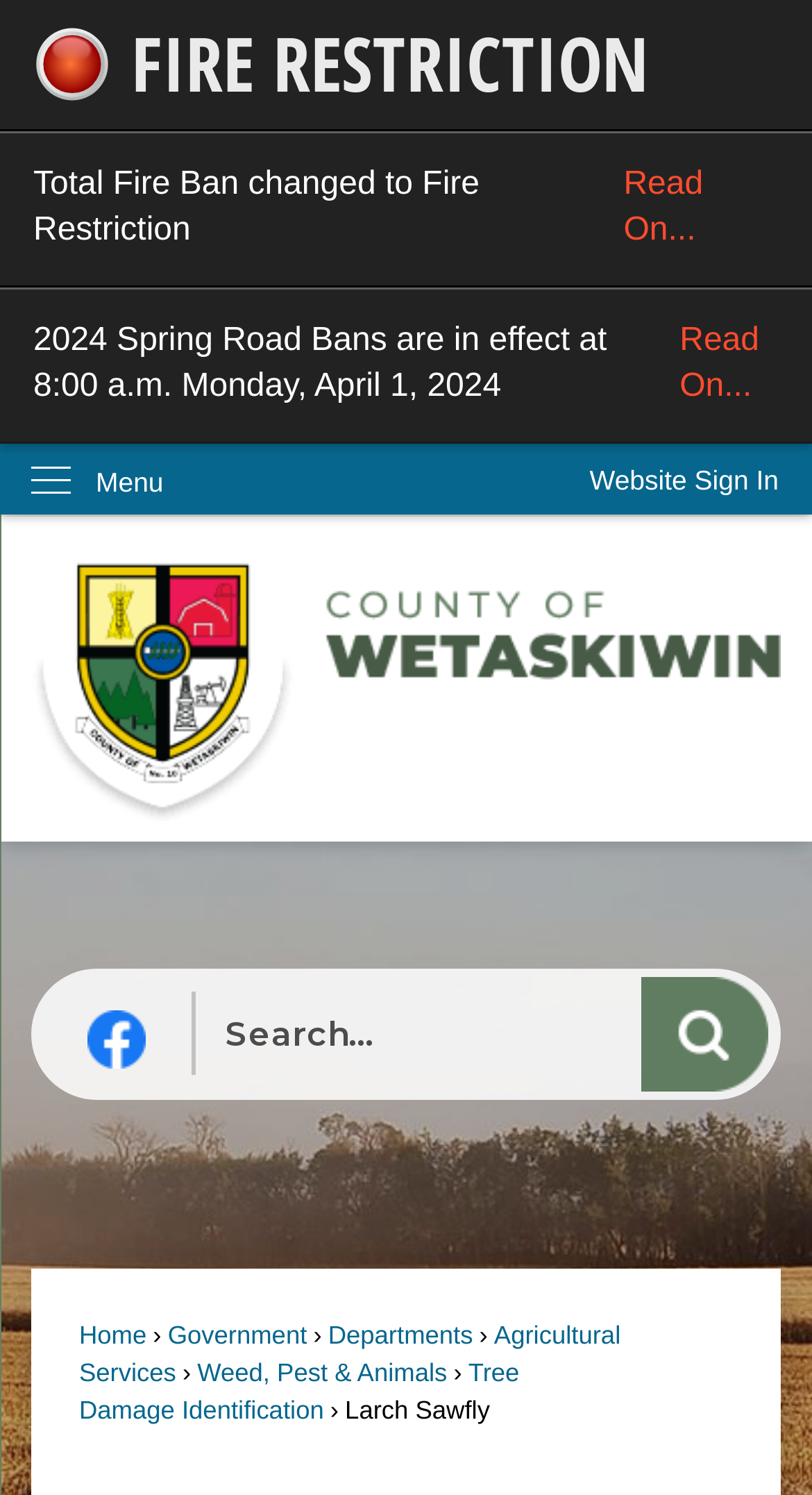Give a detailed account of the webpage's layout and content.

The webpage is about the Larch Sawfly, specifically on the Wetaskiwin County, AB - Official Website. At the top left, there is a "Skip to Main Content" link. Next to it, an "Emergency Alert" image is displayed, accompanied by a link "FIRE RESTRICTION" and another link "Total Fire Ban changed to Fire Restriction Read On...". Below these alerts, there is a "2024 Spring Road Bans are in effect at 8:00 a.m. Monday, April 1, 2024 Read On..." link.

On the top right, a "Website Sign In" button is located. Below it, a vertical menu with the label "Menu" is positioned. The menu is not expanded by default.

The main content area begins with a "Home page" link, which is accompanied by an image. Below this, there is a search region with a search textbox and a search button, which has a search icon. The search region is located roughly in the middle of the page.

At the bottom of the page, there are several links, including "Home", "Government", "Departments", "Agricultural Services", "Weed, Pest & Animals", "Tree Damage Identification", and "Larch Sawfly". The "Larch Sawfly" link is a static text, not a clickable link.